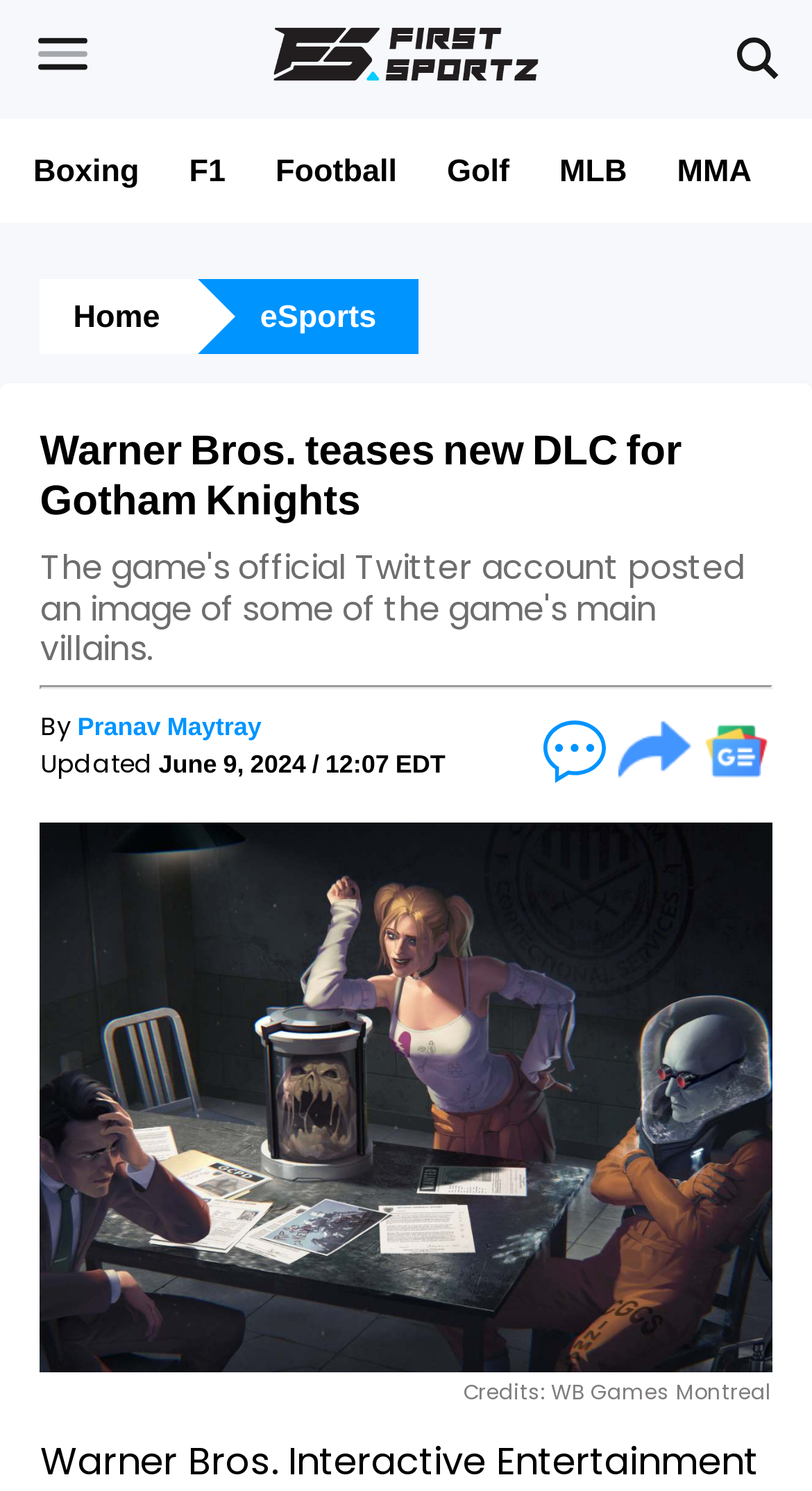What type of content does the website primarily focus on?
Kindly give a detailed and elaborate answer to the question.

The website has links to various sports categories such as Boxing, F1, Football, Golf, MLB, and MMA, indicating that the website primarily focuses on sports-related content.